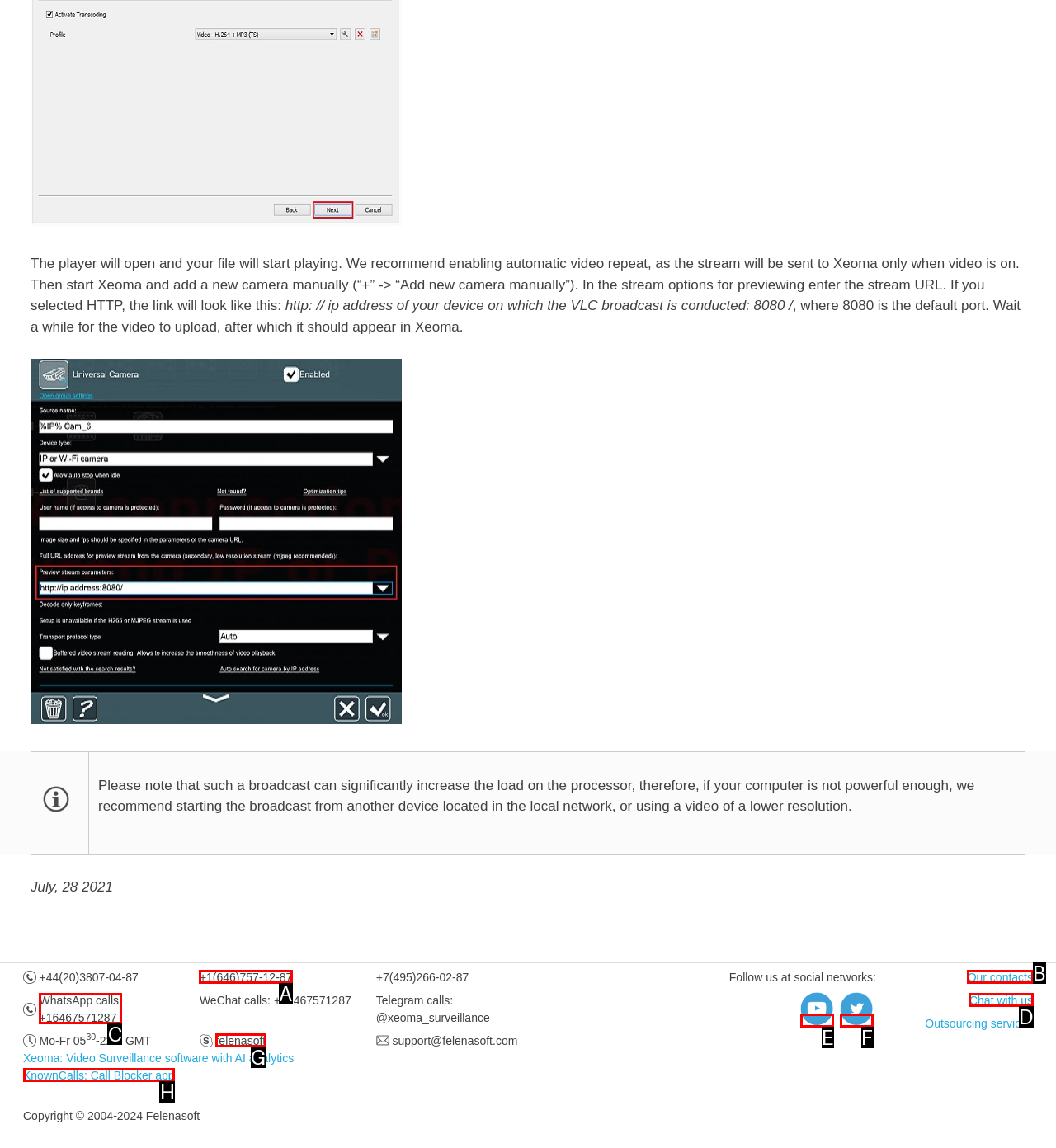Pick the option that corresponds to: felenasoft
Provide the letter of the correct choice.

G